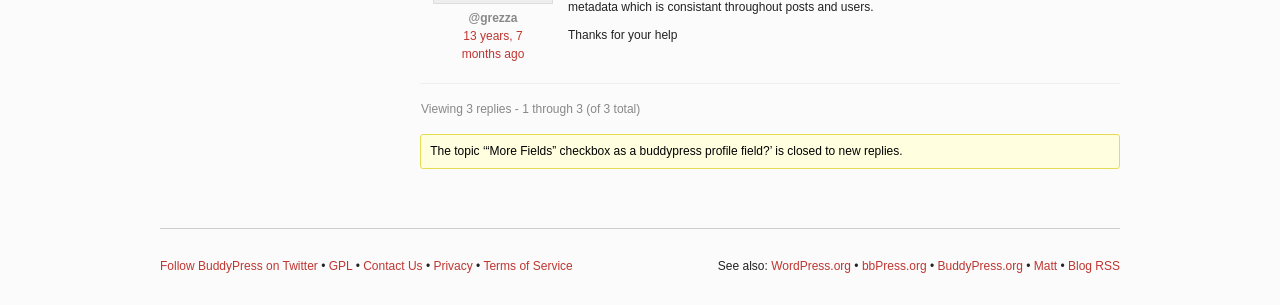Please identify the bounding box coordinates of the region to click in order to complete the given instruction: "Contact Us". The coordinates should be four float numbers between 0 and 1, i.e., [left, top, right, bottom].

[0.284, 0.849, 0.33, 0.894]